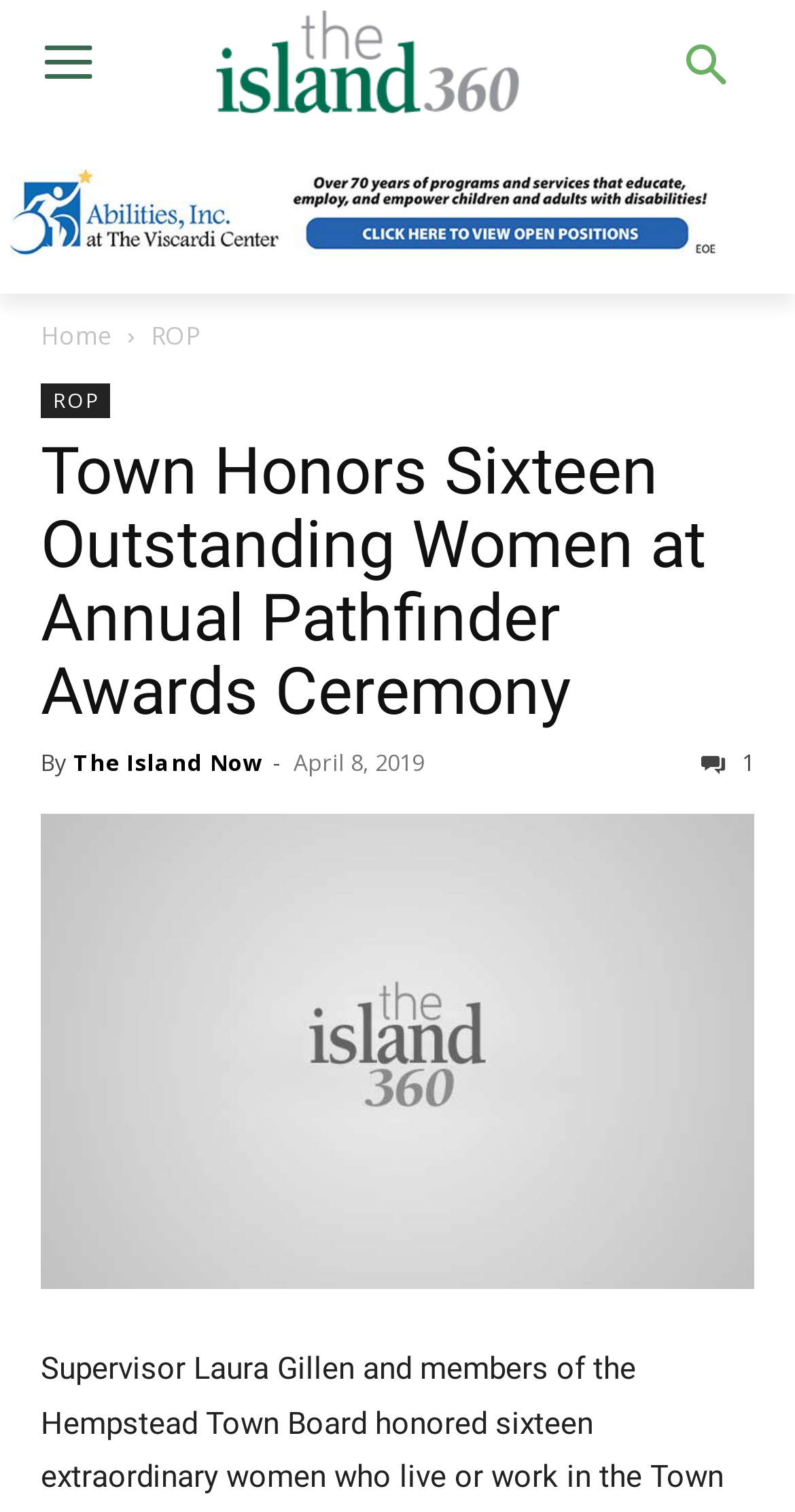Answer this question in one word or a short phrase: How many headings are on the page?

1